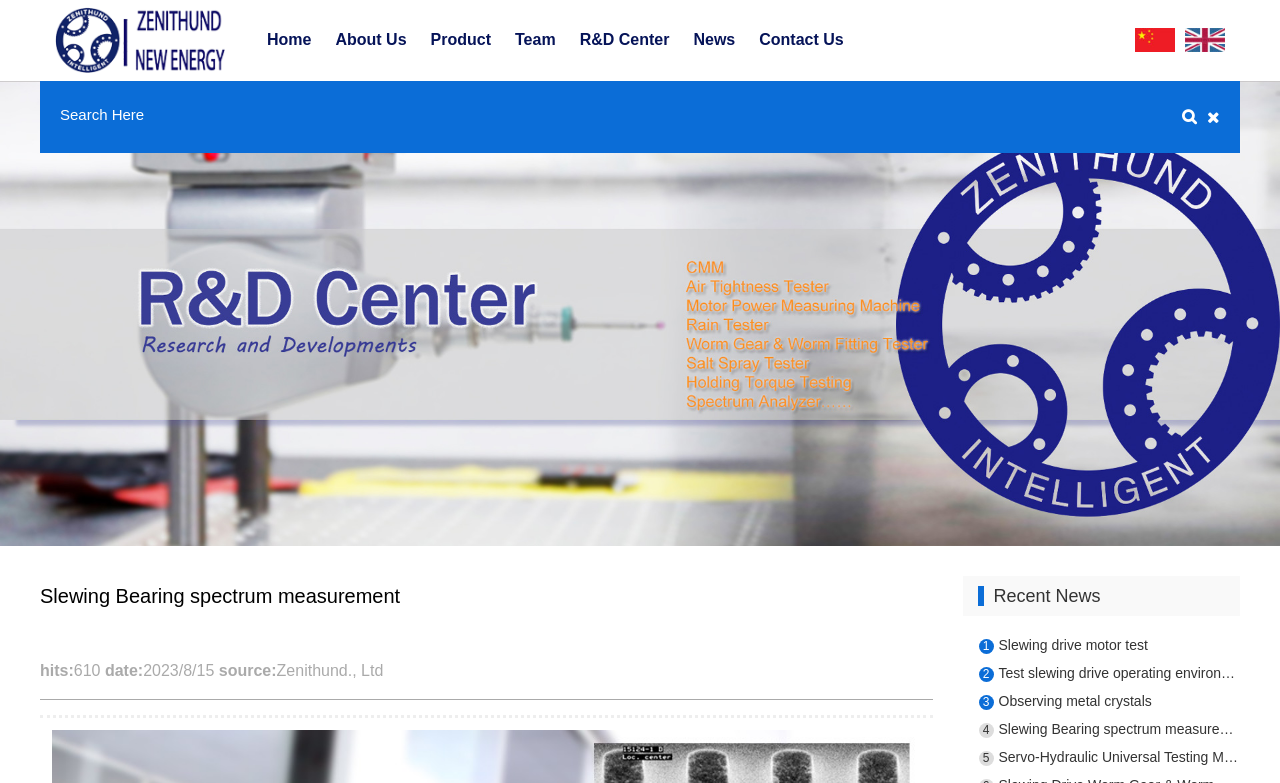Find and indicate the bounding box coordinates of the region you should select to follow the given instruction: "View recent news".

[0.776, 0.748, 0.86, 0.774]